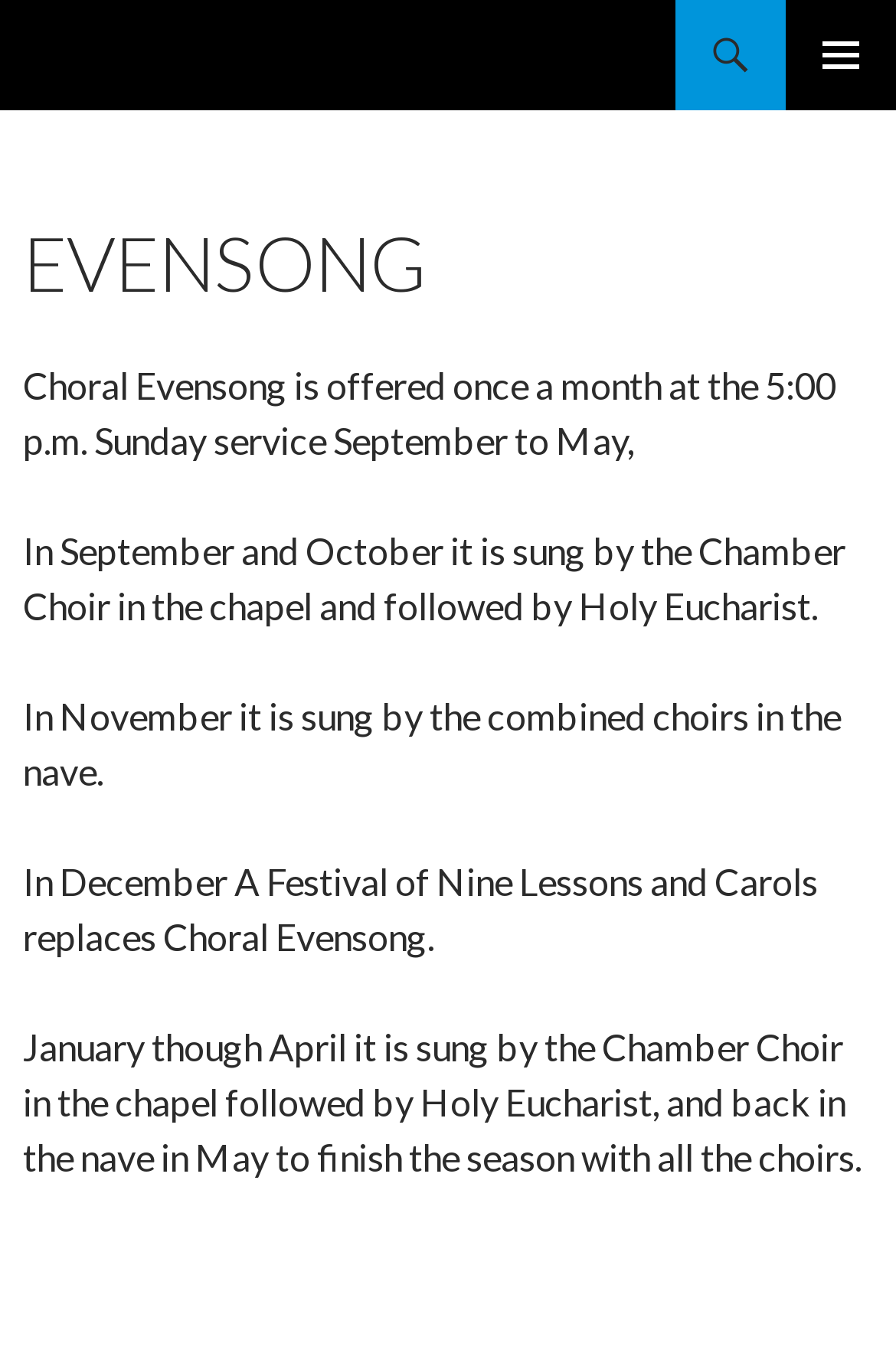Identify the bounding box coordinates for the UI element described by the following text: "St. Paul's Episcopal Church". Provide the coordinates as four float numbers between 0 and 1, in the format [left, top, right, bottom].

[0.026, 0.0, 0.579, 0.082]